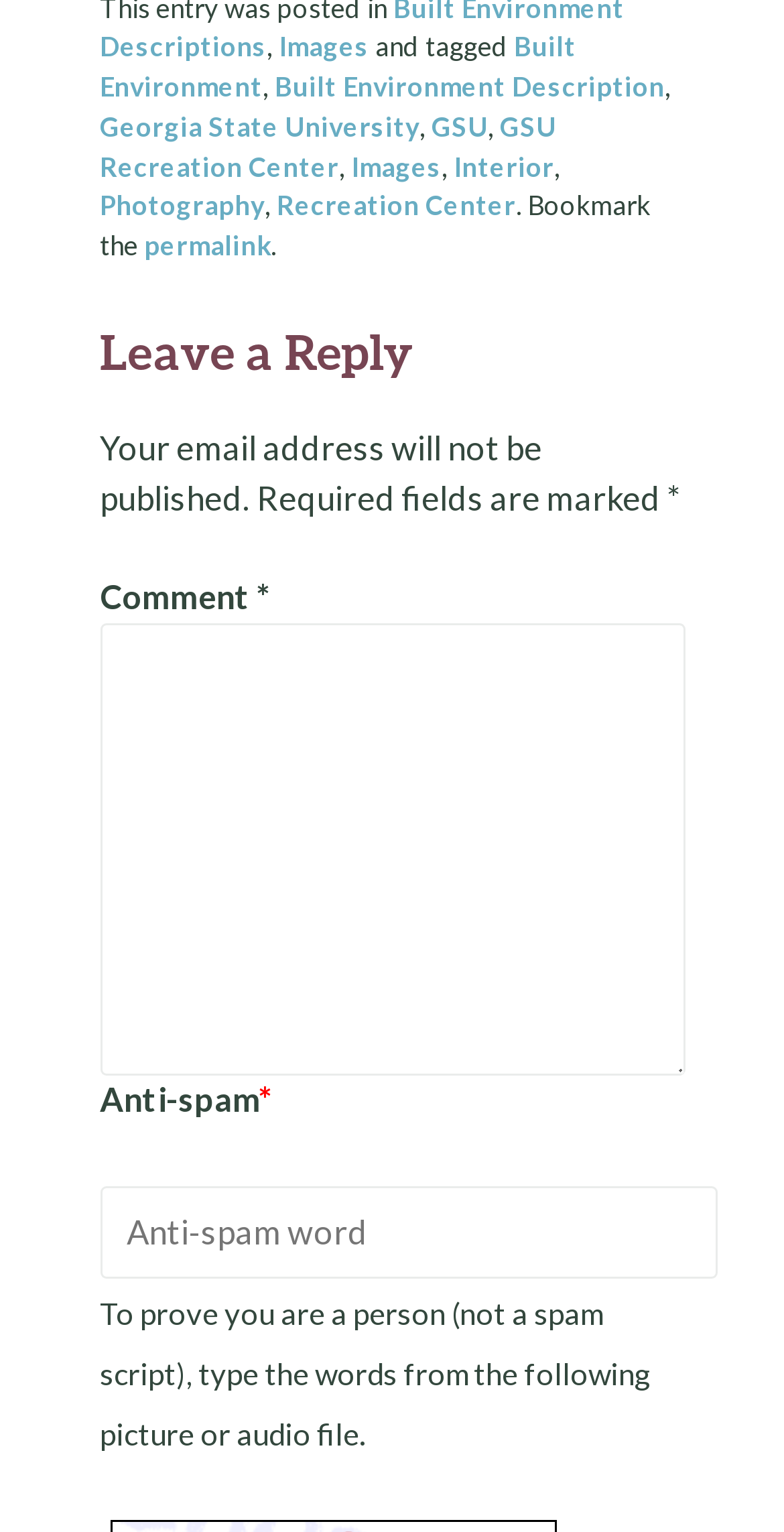Using the description: "parent_node: Open in app", determine the UI element's bounding box coordinates. Ensure the coordinates are in the format of four float numbers between 0 and 1, i.e., [left, top, right, bottom].

None